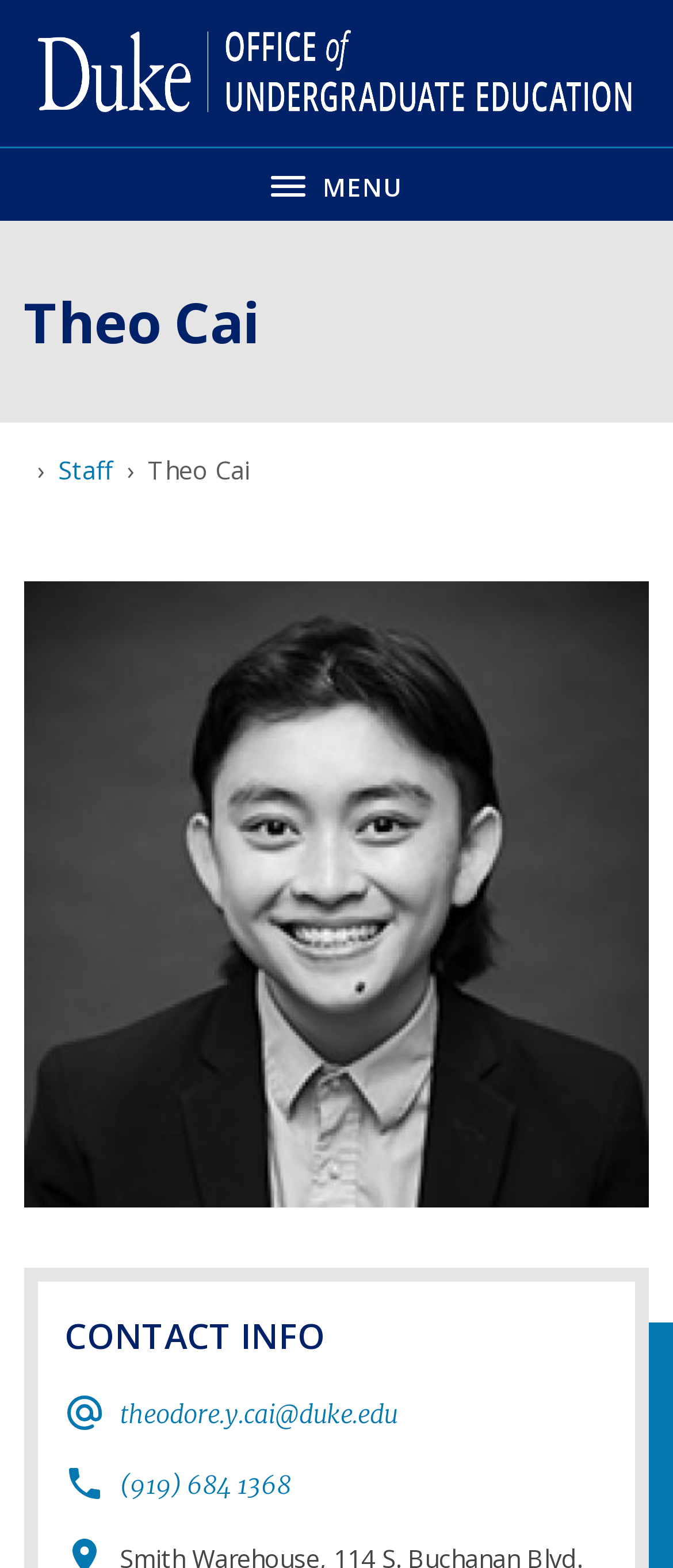What is the category of the person on this webpage?
Please use the image to deliver a detailed and complete answer.

The category of the person on this webpage is Staff, which can be found in the navigation element with the text 'Staff'.